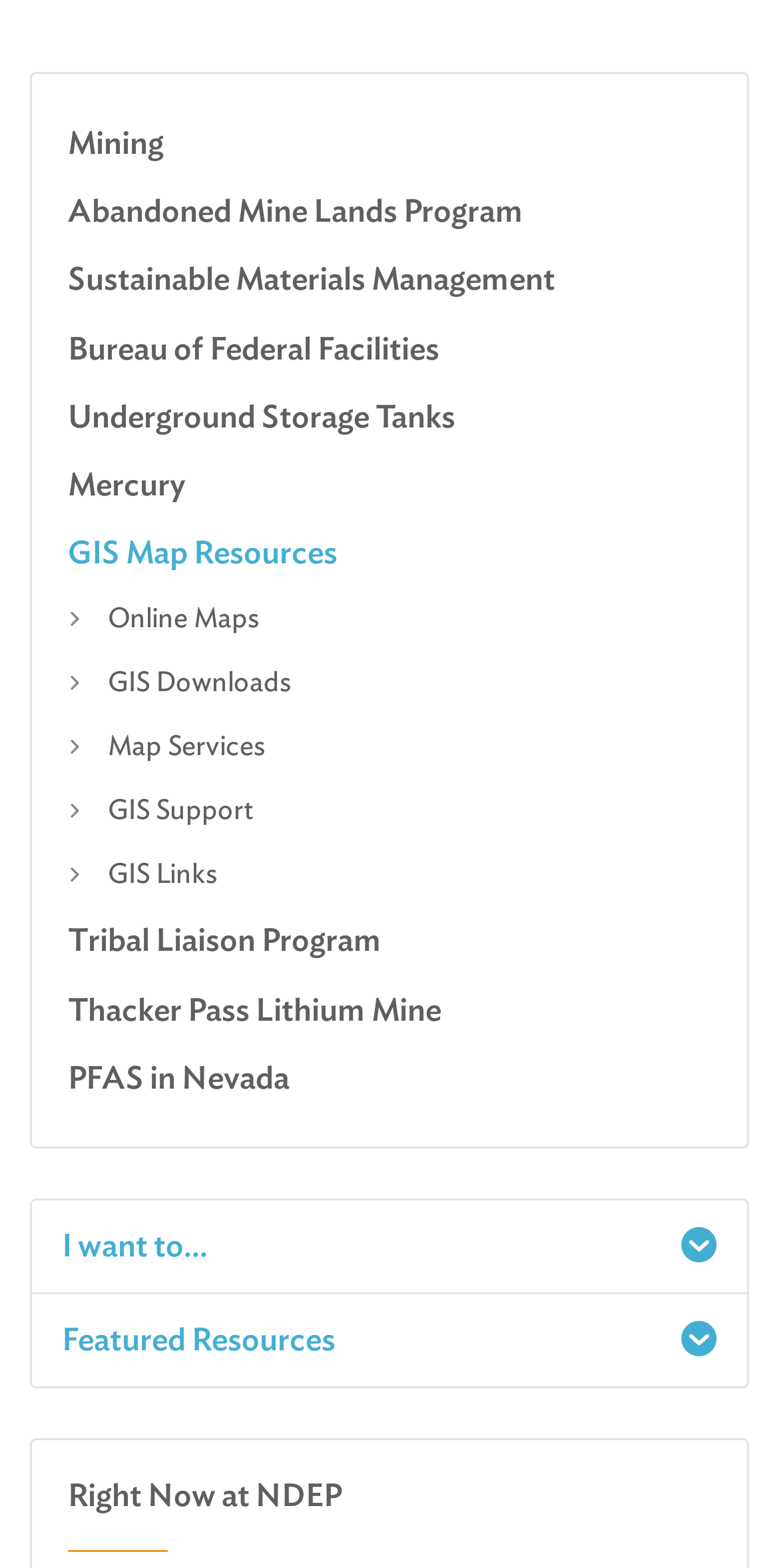How many links are there under 'GIS Map Resources'?
Answer the question using a single word or phrase, according to the image.

4